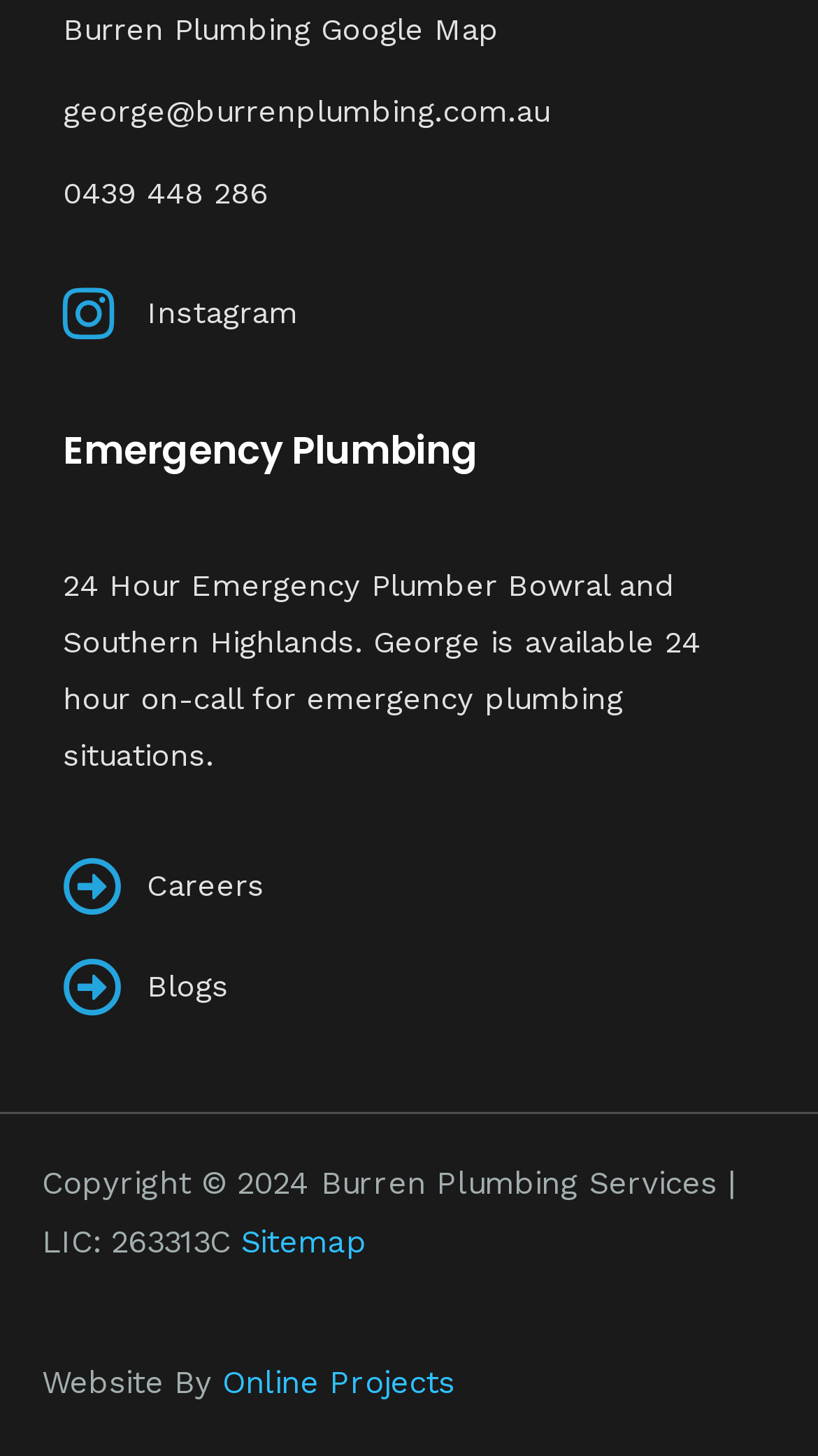Given the description of the UI element: "0439 448 286", predict the bounding box coordinates in the form of [left, top, right, bottom], with each value being a float between 0 and 1.

[0.077, 0.114, 0.923, 0.153]